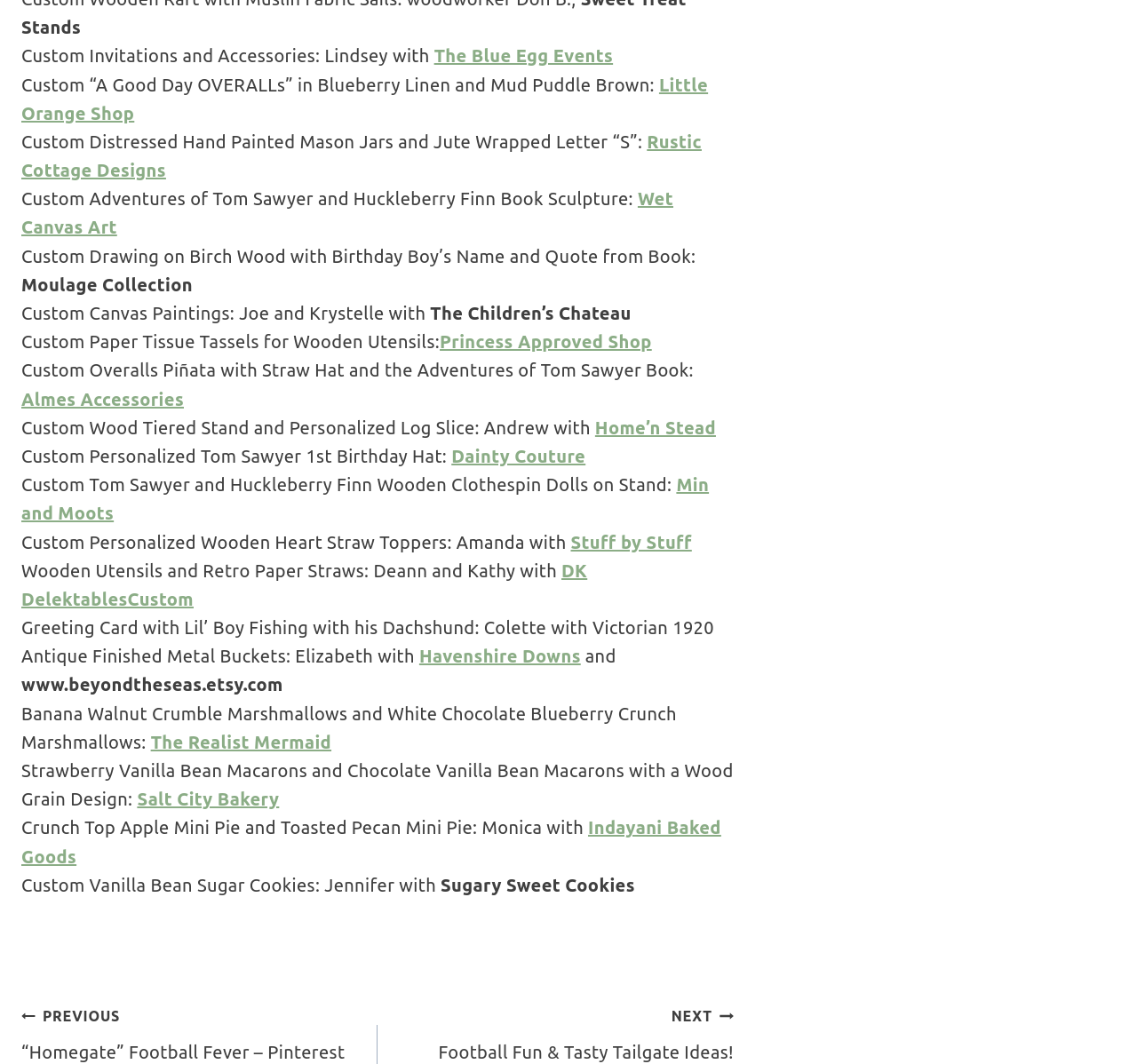Provide the bounding box coordinates of the HTML element described by the text: "Home’n Stead". The coordinates should be in the format [left, top, right, bottom] with values between 0 and 1.

[0.523, 0.392, 0.63, 0.411]